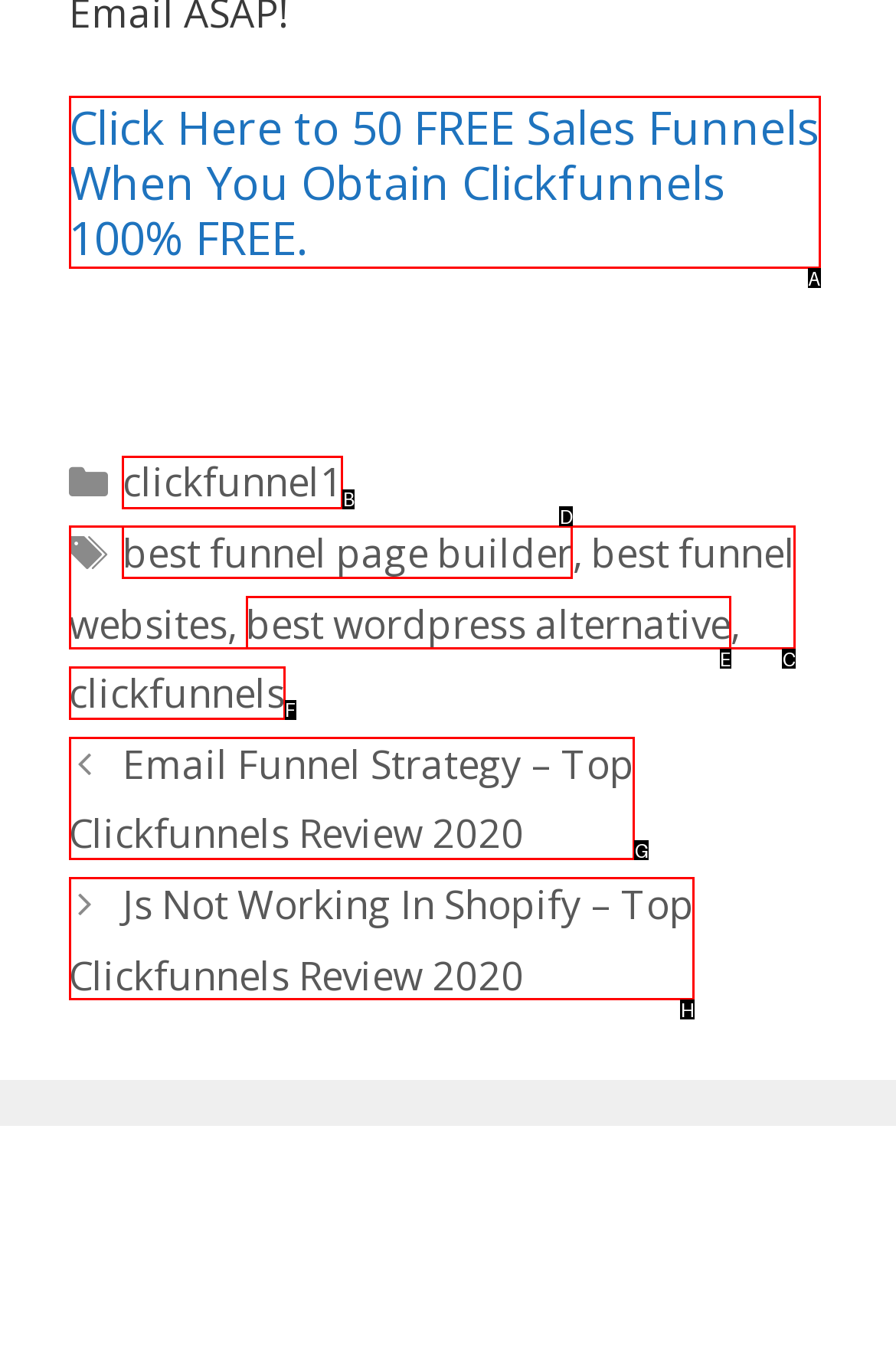Which HTML element should be clicked to perform the following task: Read the review about js not working in Shopify
Reply with the letter of the appropriate option.

H